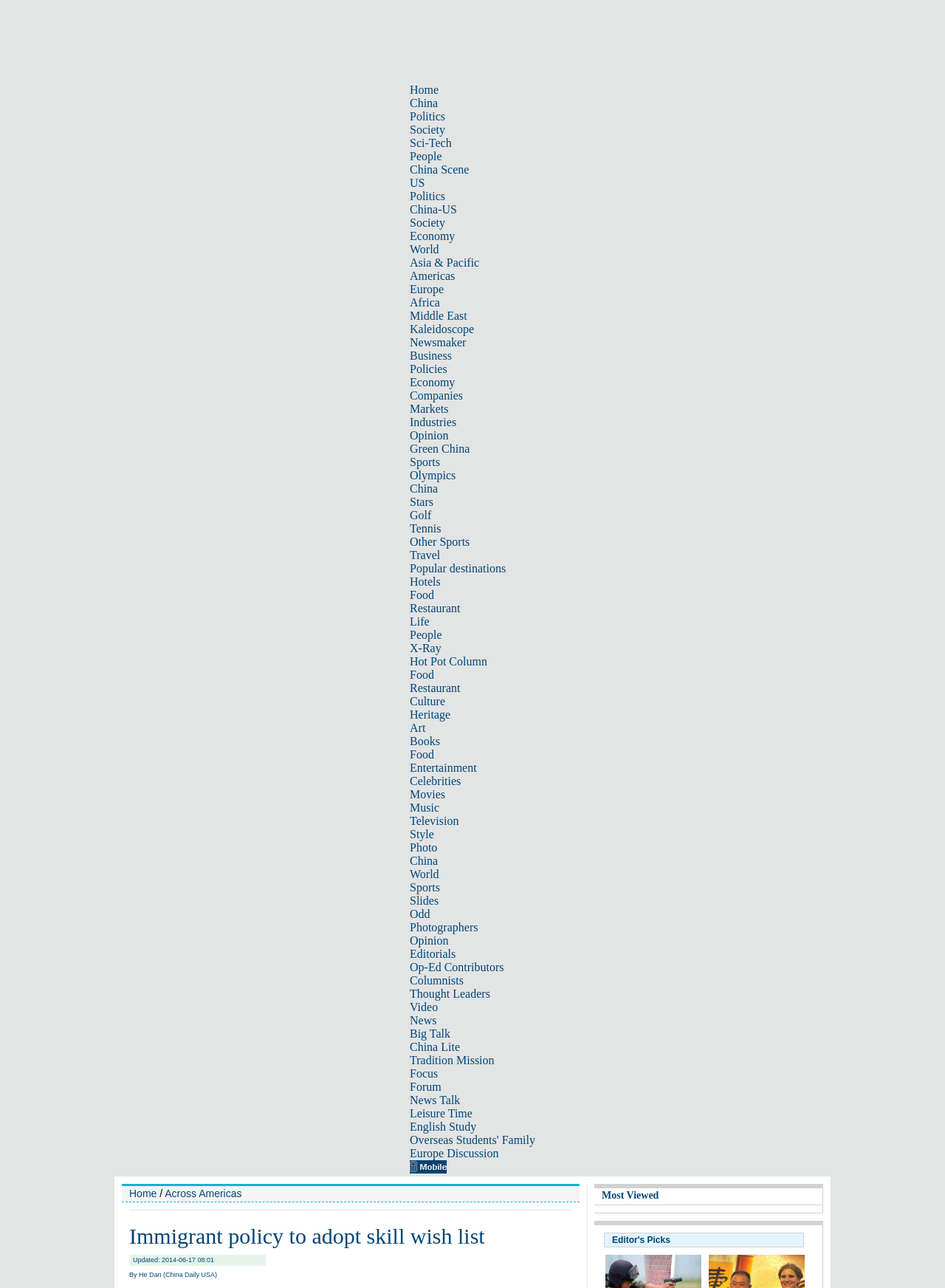Locate the bounding box coordinates of the element that should be clicked to execute the following instruction: "Click on the 'Politics' link".

[0.434, 0.085, 0.471, 0.095]